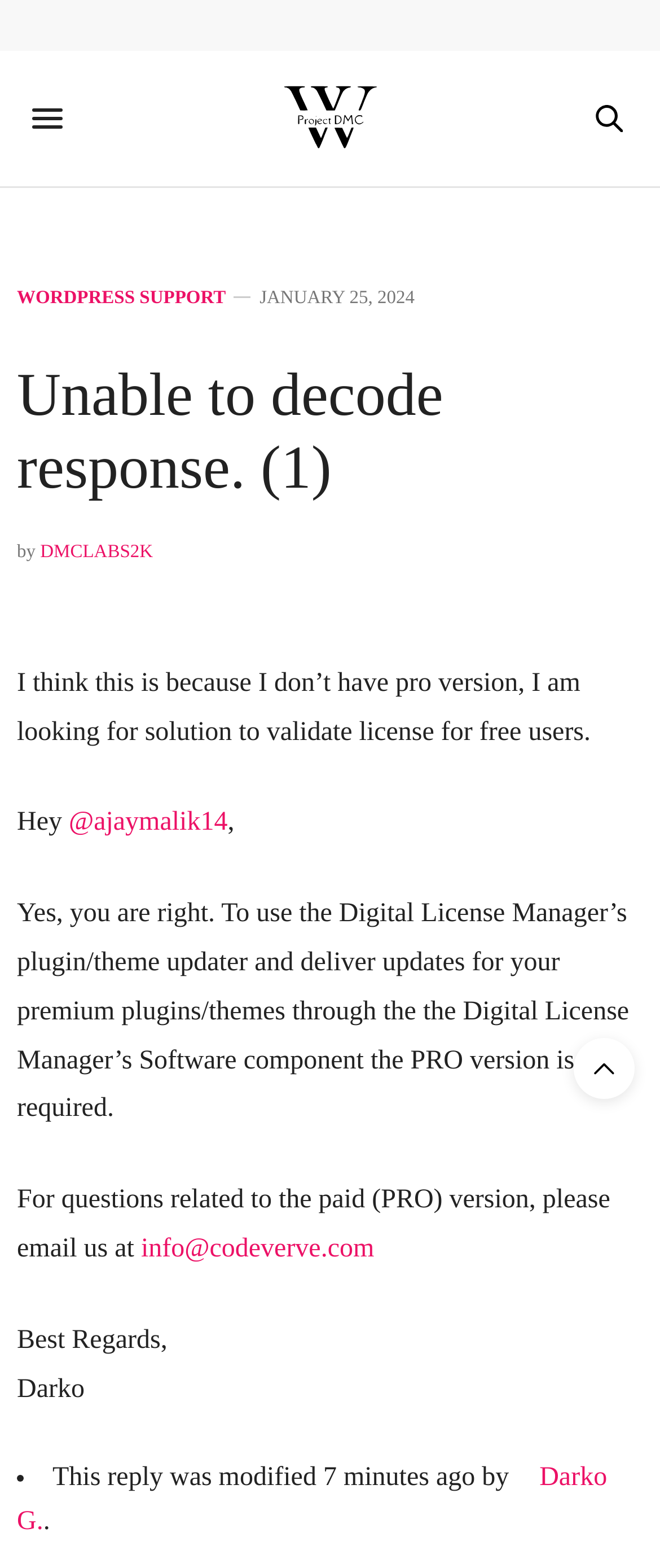Provide the bounding box coordinates for the area that should be clicked to complete the instruction: "visit WordPress Support".

[0.026, 0.185, 0.342, 0.197]